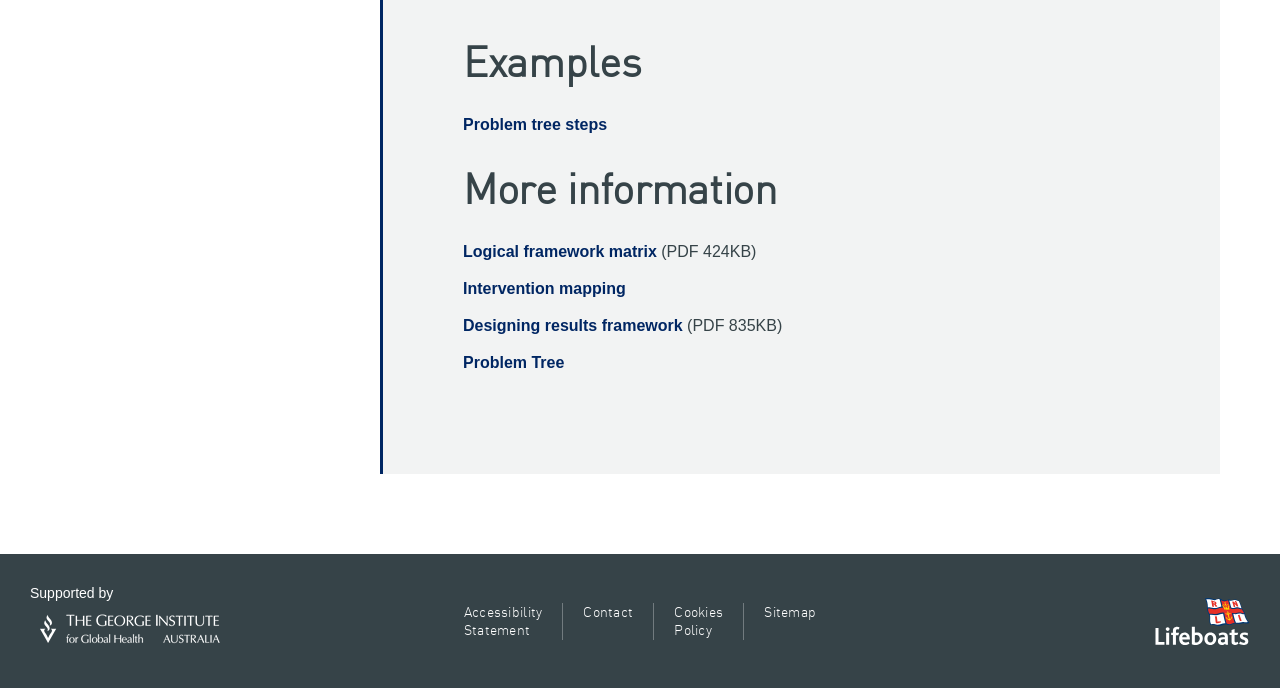Can you specify the bounding box coordinates of the area that needs to be clicked to fulfill the following instruction: "Visit the accessibility statement"?

[0.362, 0.877, 0.424, 0.929]